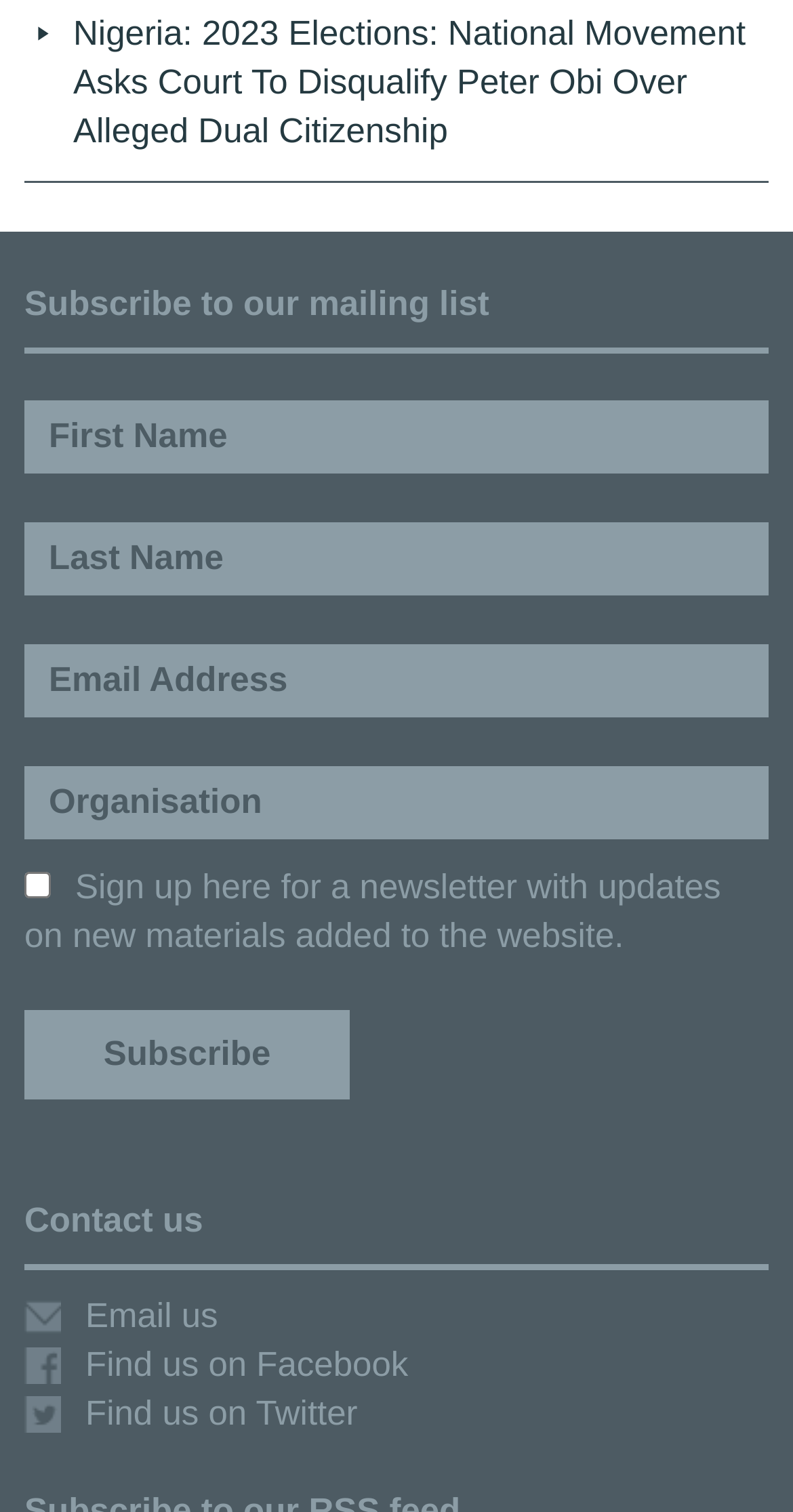Highlight the bounding box coordinates of the element you need to click to perform the following instruction: "Enter first name."

[0.031, 0.265, 0.969, 0.313]